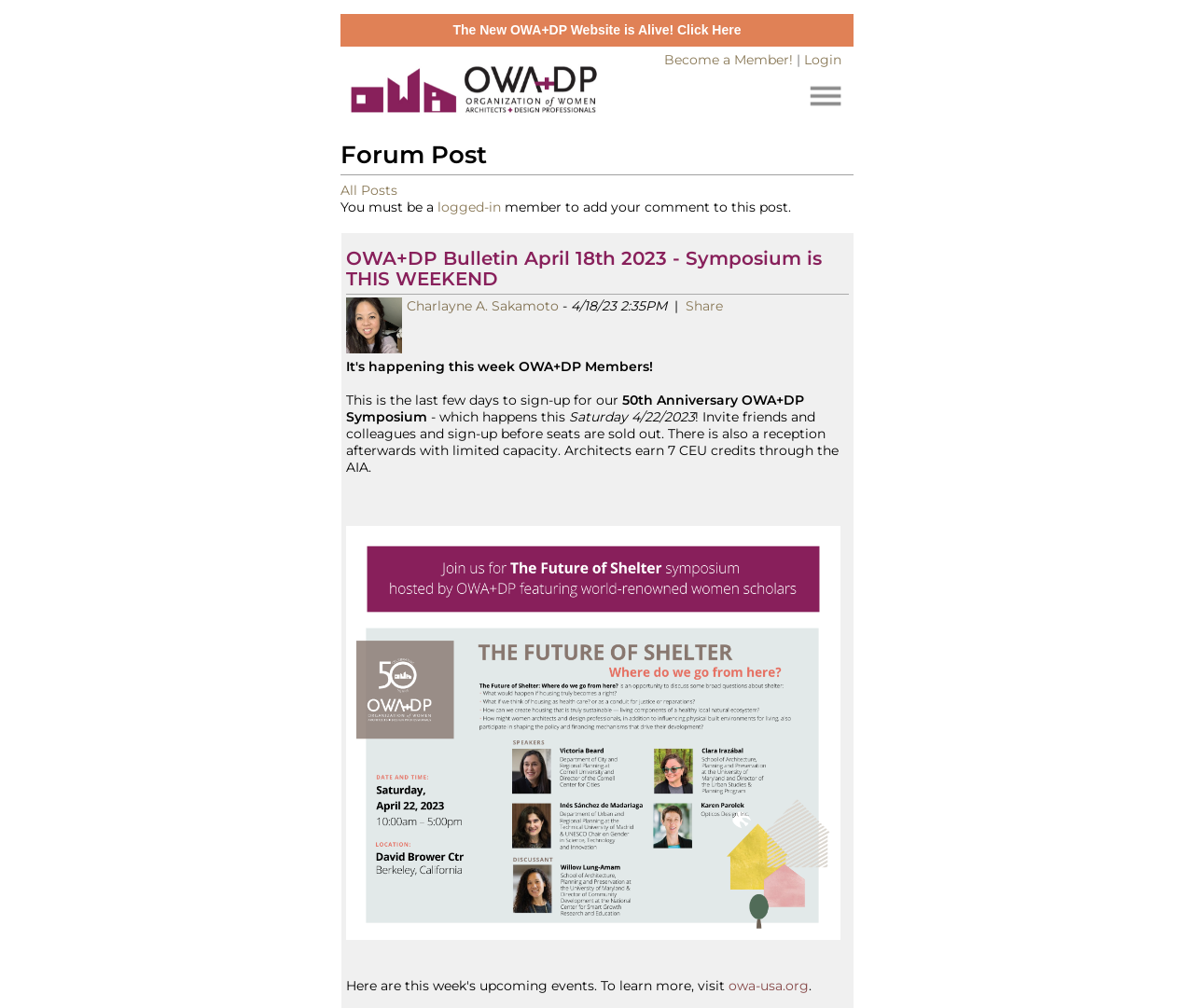Determine the bounding box coordinates of the section to be clicked to follow the instruction: "Email Bitcoin Depot". The coordinates should be given as four float numbers between 0 and 1, formatted as [left, top, right, bottom].

None